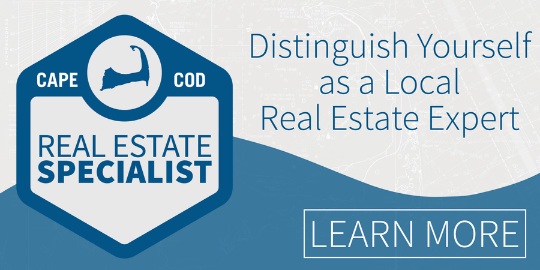Use the information in the screenshot to answer the question comprehensively: What is the aesthetic of the design?

The overall aesthetic of the design is modern and professional, appealing to individuals looking to enhance their expertise in the competitive real estate market, which is evident from the combination of visual elements with text and the use of a bold typography.